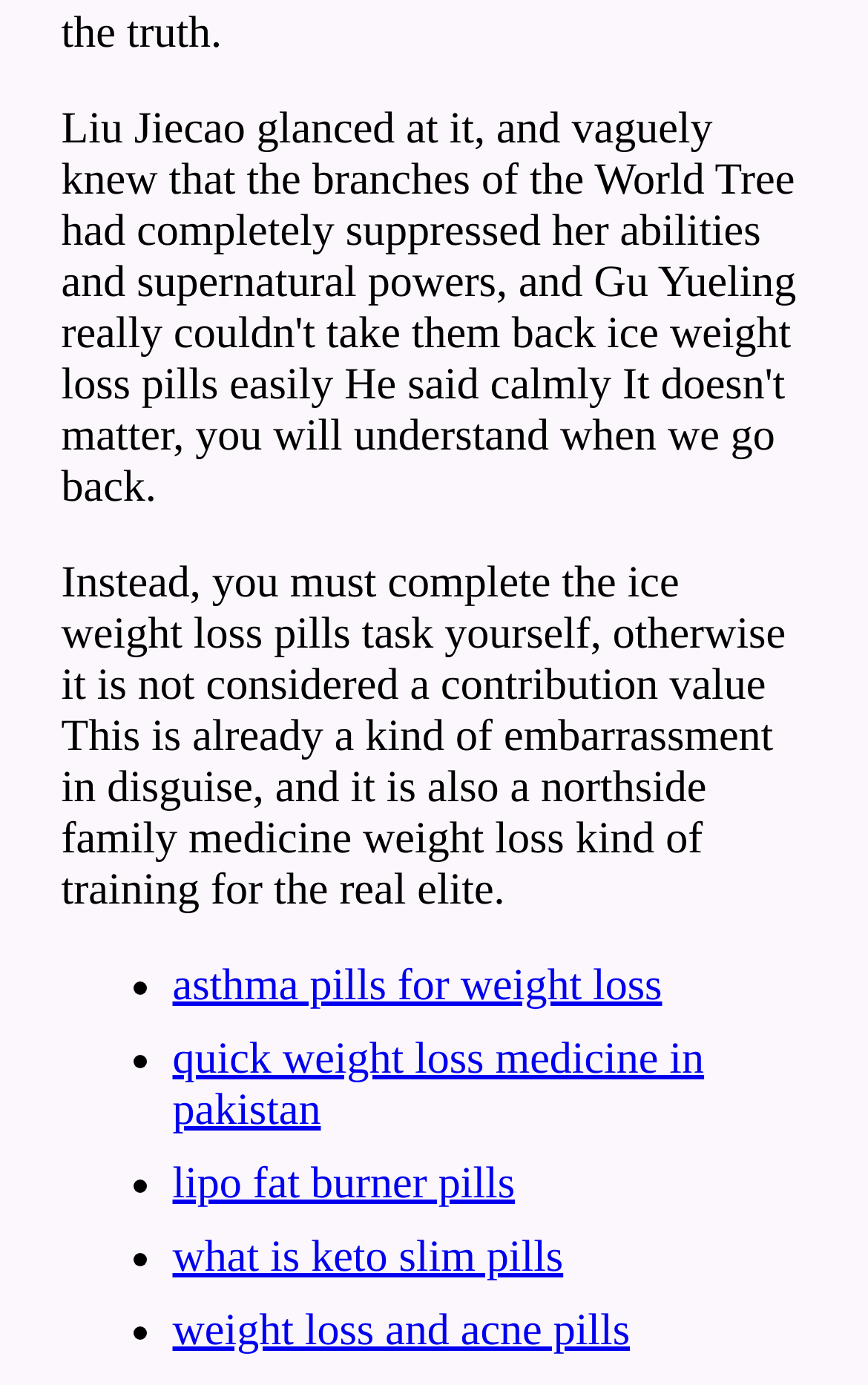Please answer the following question using a single word or phrase: 
What is the format of the links?

Bullet points